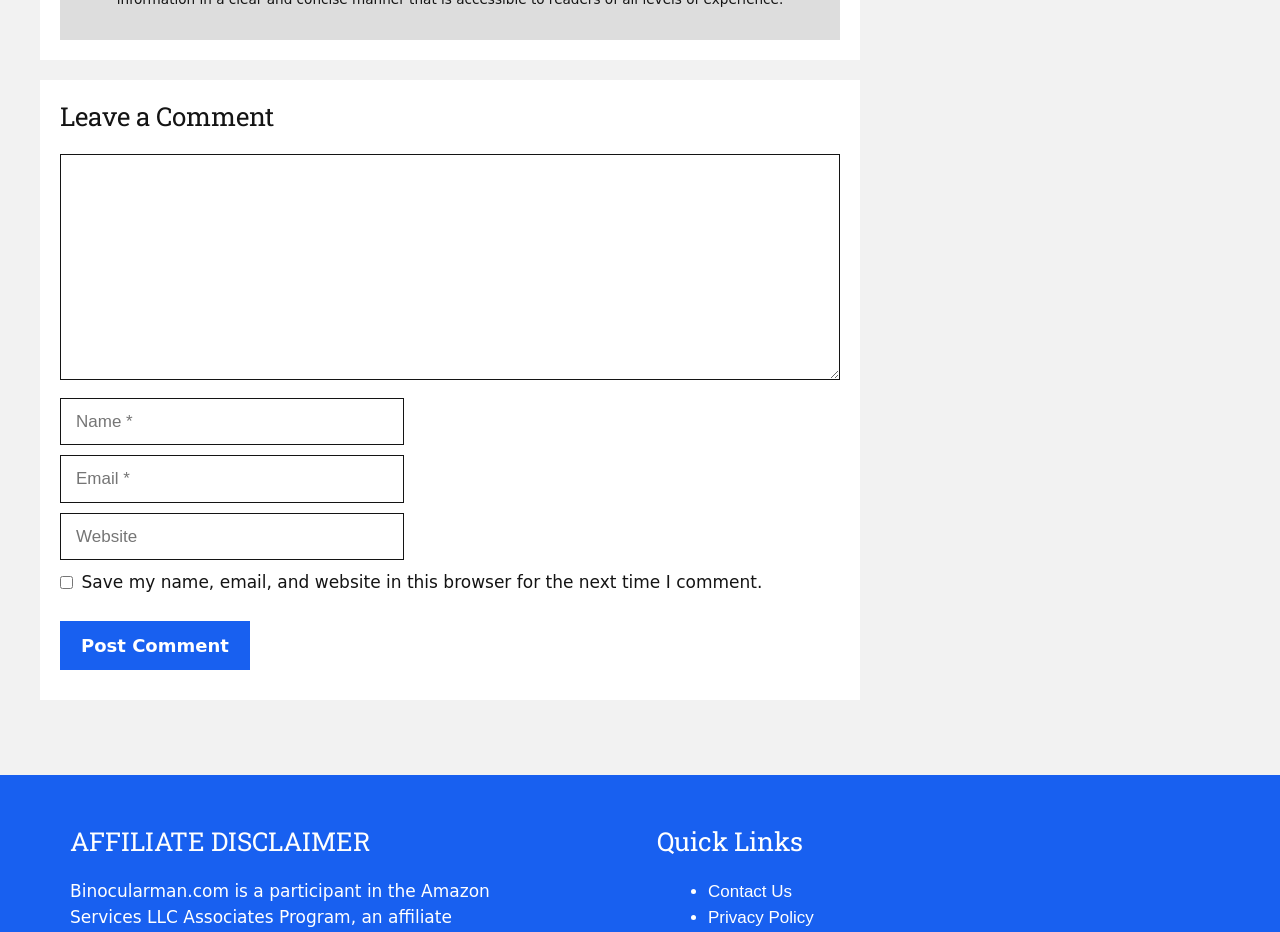Can you pinpoint the bounding box coordinates for the clickable element required for this instruction: "Enter a comment"? The coordinates should be four float numbers between 0 and 1, i.e., [left, top, right, bottom].

[0.047, 0.165, 0.656, 0.408]